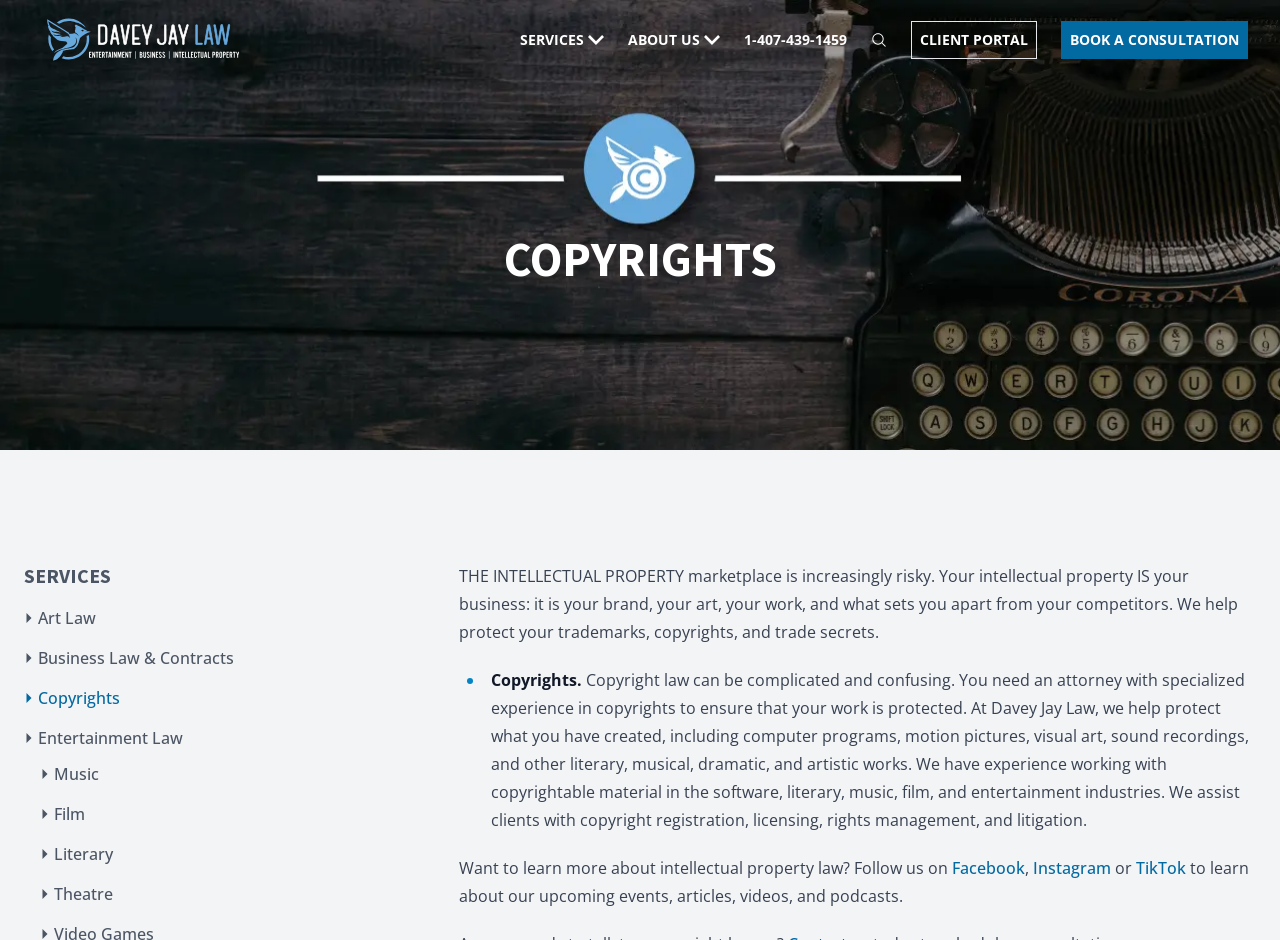Pinpoint the bounding box coordinates of the element that must be clicked to accomplish the following instruction: "Click the Book a Consultation link". The coordinates should be in the format of four float numbers between 0 and 1, i.e., [left, top, right, bottom].

[0.829, 0.022, 0.975, 0.063]